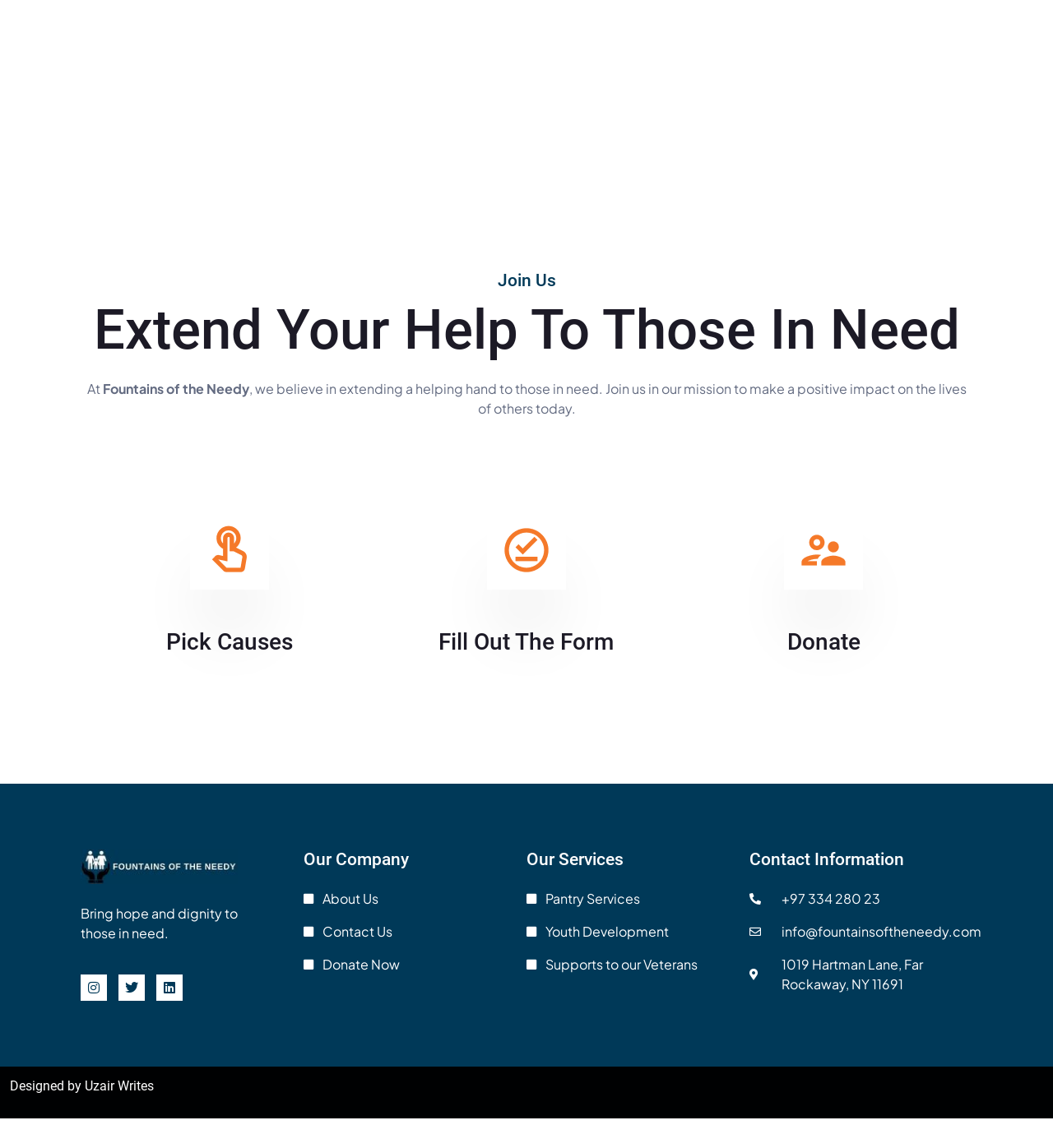Kindly determine the bounding box coordinates for the clickable area to achieve the given instruction: "Click Instagram".

[0.077, 0.849, 0.102, 0.872]